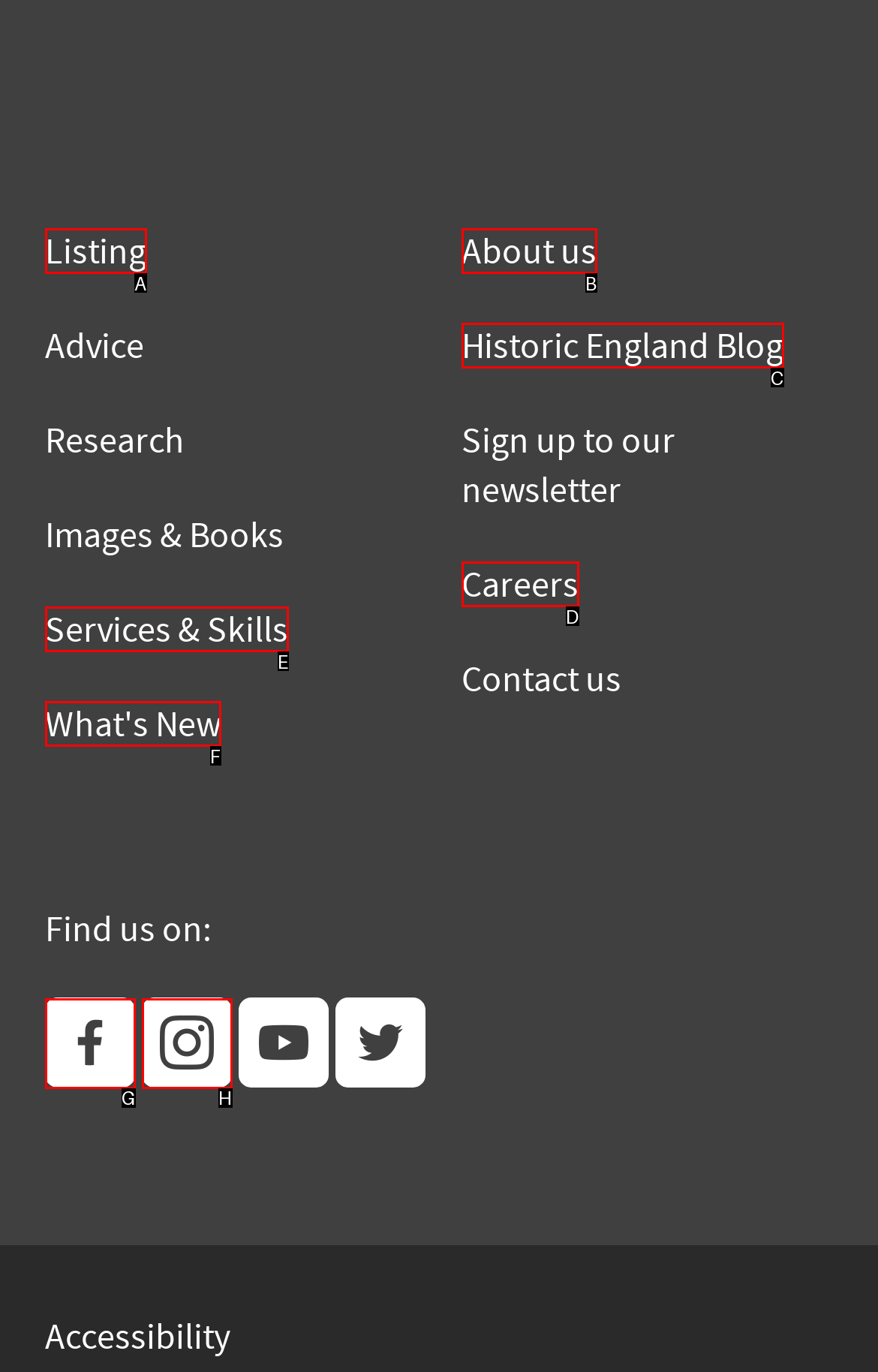Match the HTML element to the given description: Listing
Indicate the option by its letter.

A